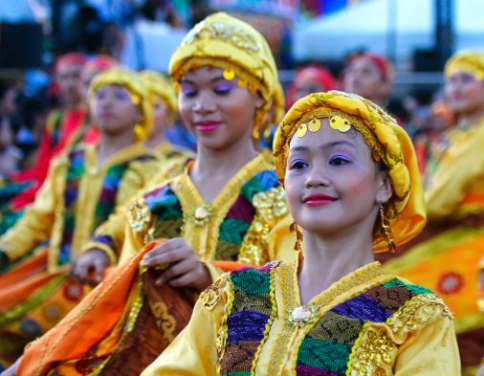Please provide a one-word or phrase answer to the question: 
What is the material used for the accents on the costumes?

Gold